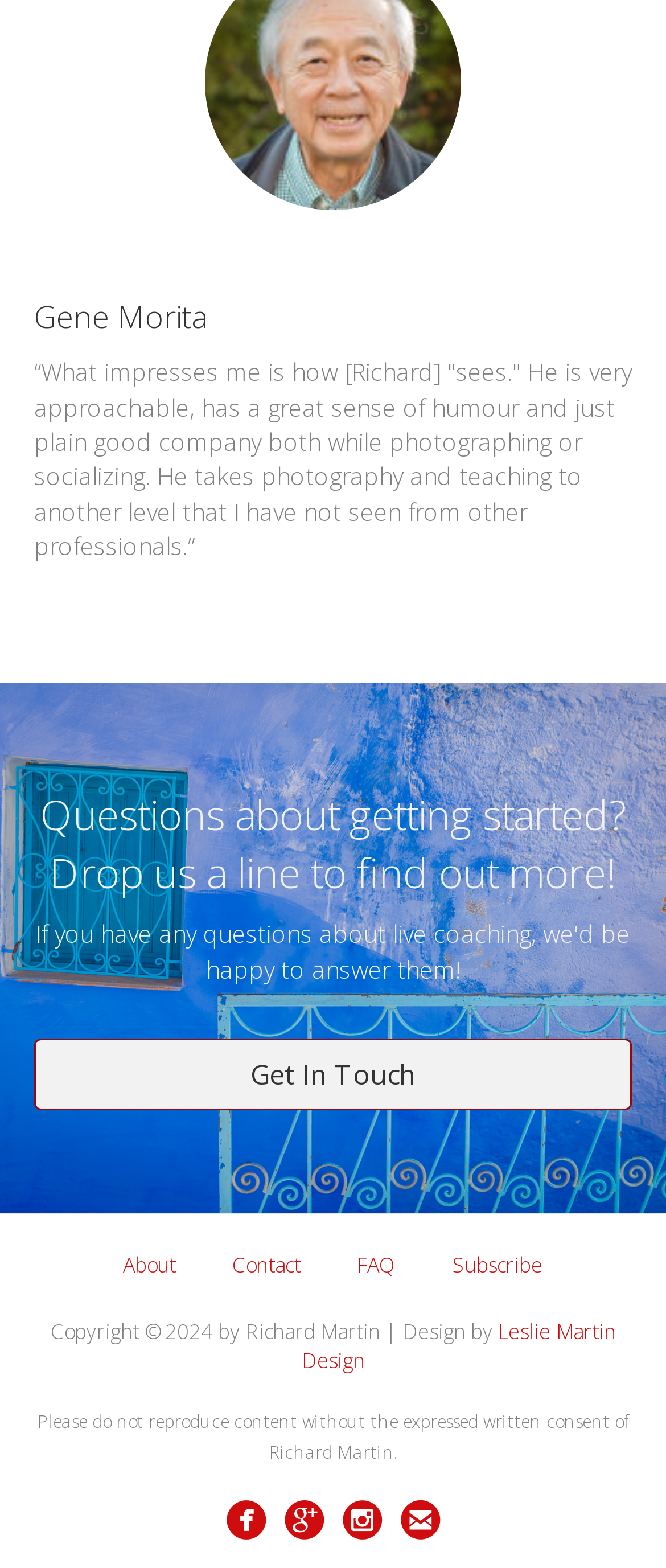What is the sense of humour of the photographer like?
Using the image, give a concise answer in the form of a single word or short phrase.

Great